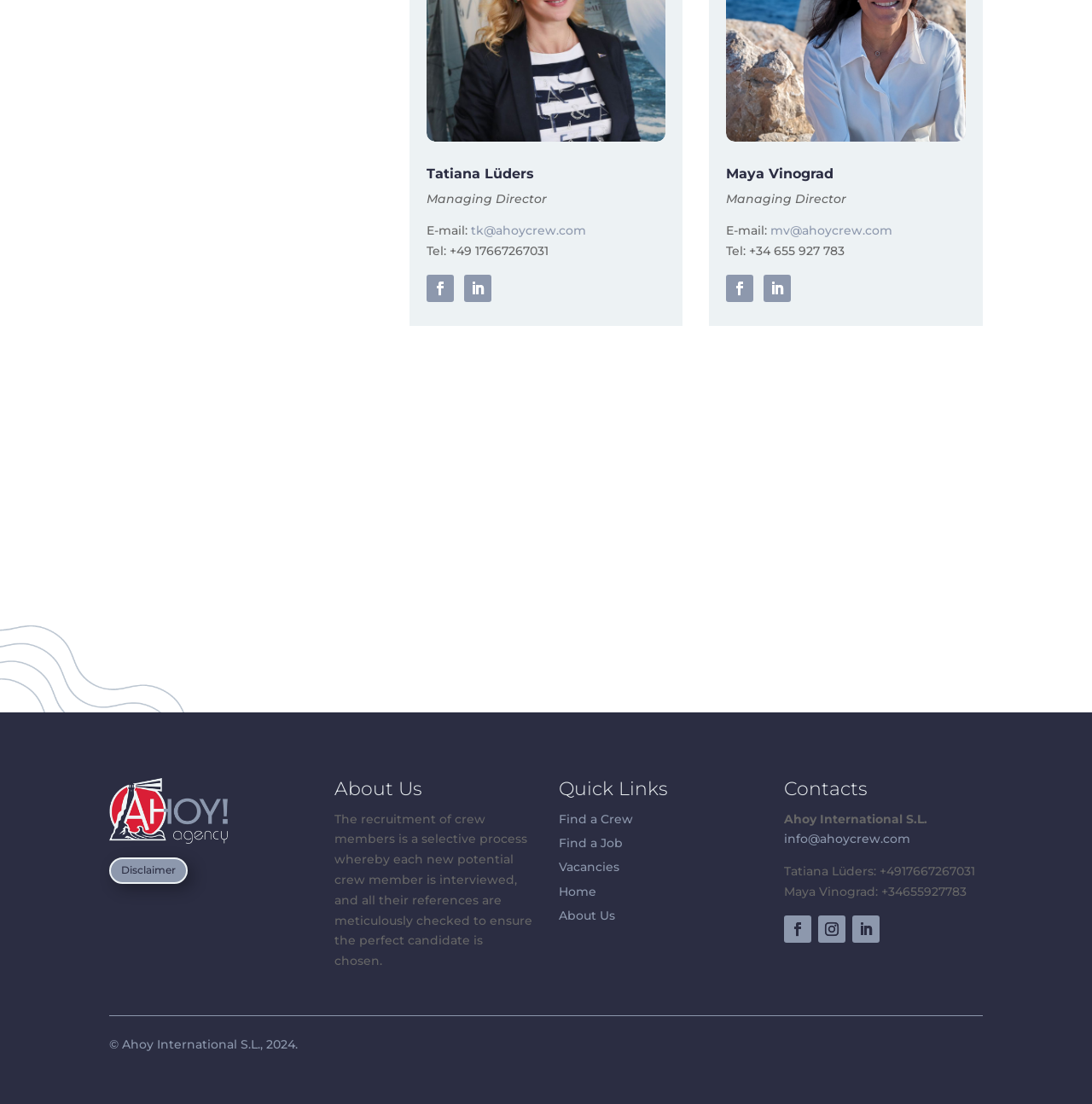Identify the bounding box coordinates for the UI element that matches this description: "title="Follow on Facebook"".

[0.39, 0.249, 0.415, 0.273]